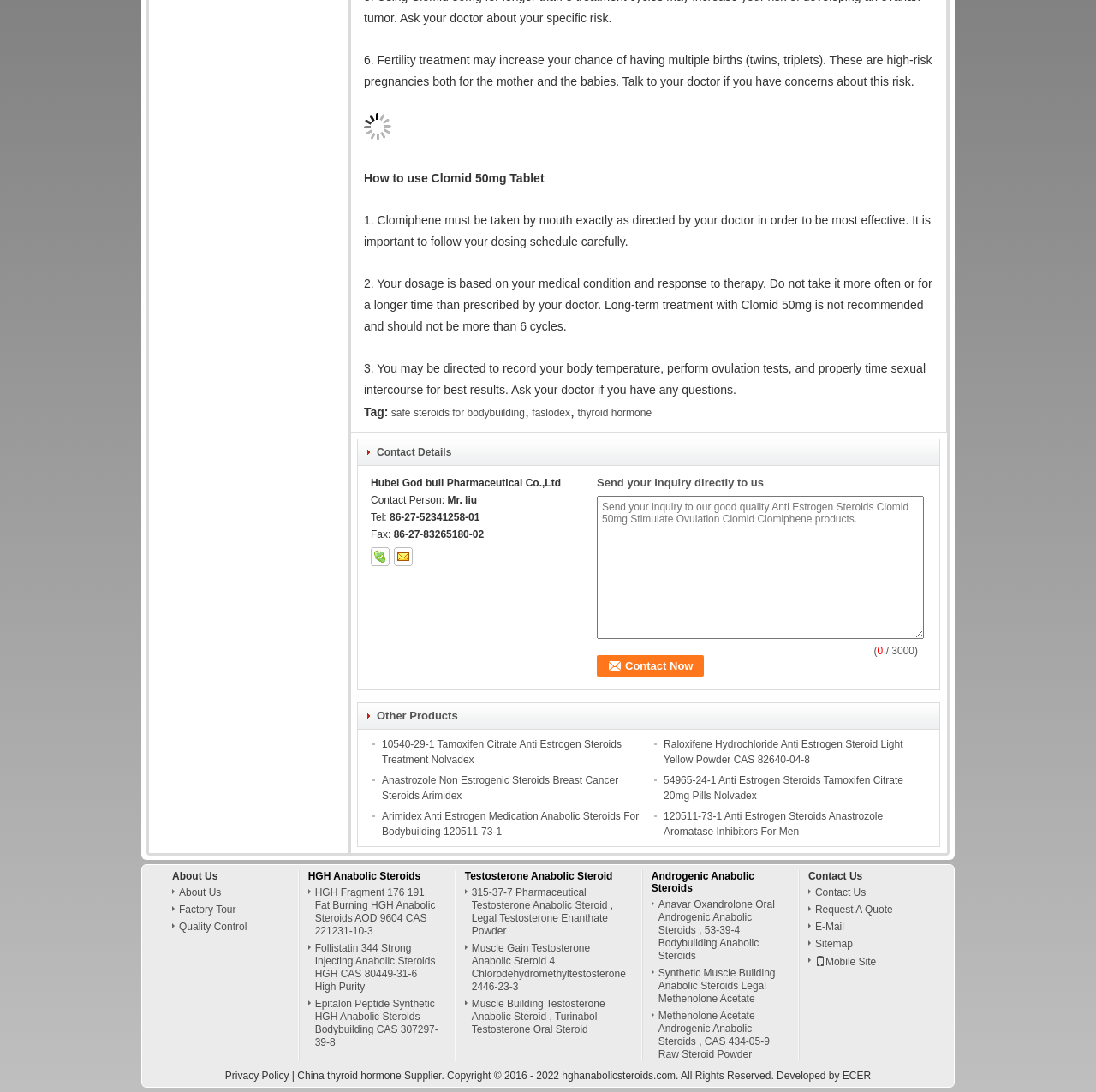Find and provide the bounding box coordinates for the UI element described with: "faslodex".

[0.485, 0.373, 0.52, 0.384]